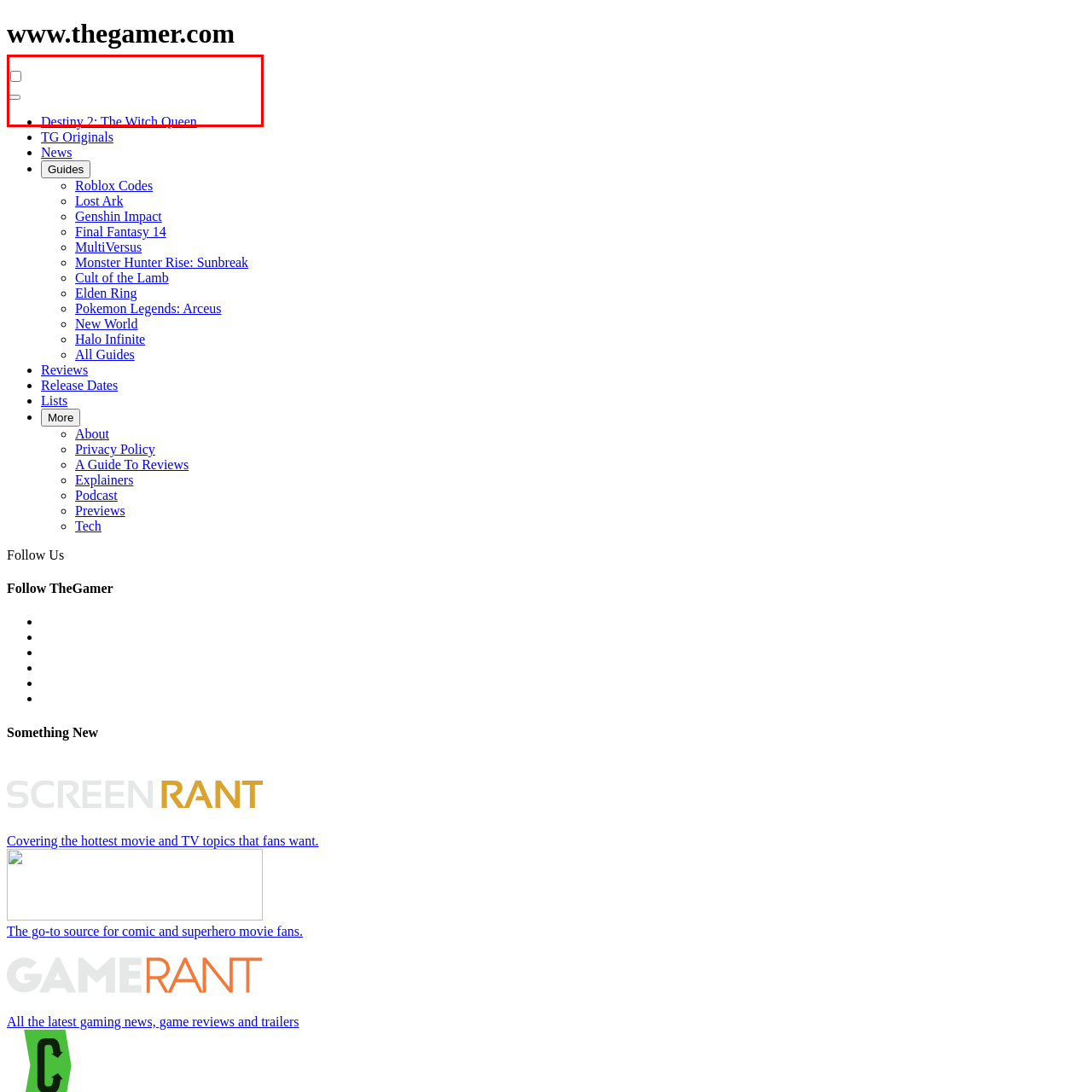Provide an in-depth caption for the picture enclosed by the red frame.

The image features a promotional graphic for the video game "Destiny 2: The Witch Queen." It typically showcases elements related to the vibrant and immersive universe of Destiny 2, likely highlighting key characters, locations, or gameplay features from the expansion. The context suggests excitement around this particular addition to the franchise, which is known for its rich lore and engaging multiplayer environment. This visual serves to draw in players and enthusiasts who are eager to explore new content and storylines within the Destiny 2 universe.